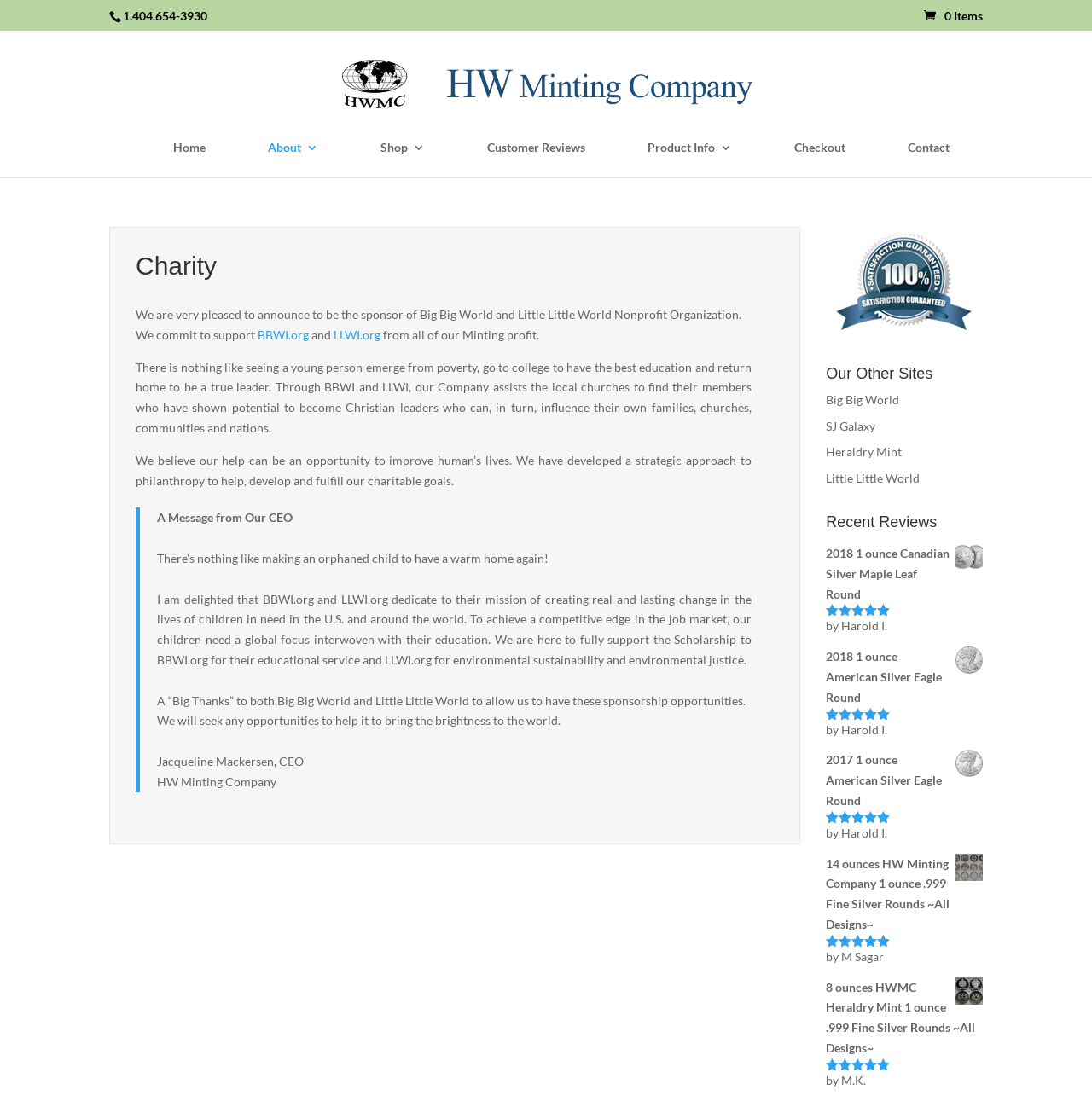Identify the bounding box coordinates of the clickable region to carry out the given instruction: "View the Recent Reviews".

[0.756, 0.462, 0.9, 0.484]